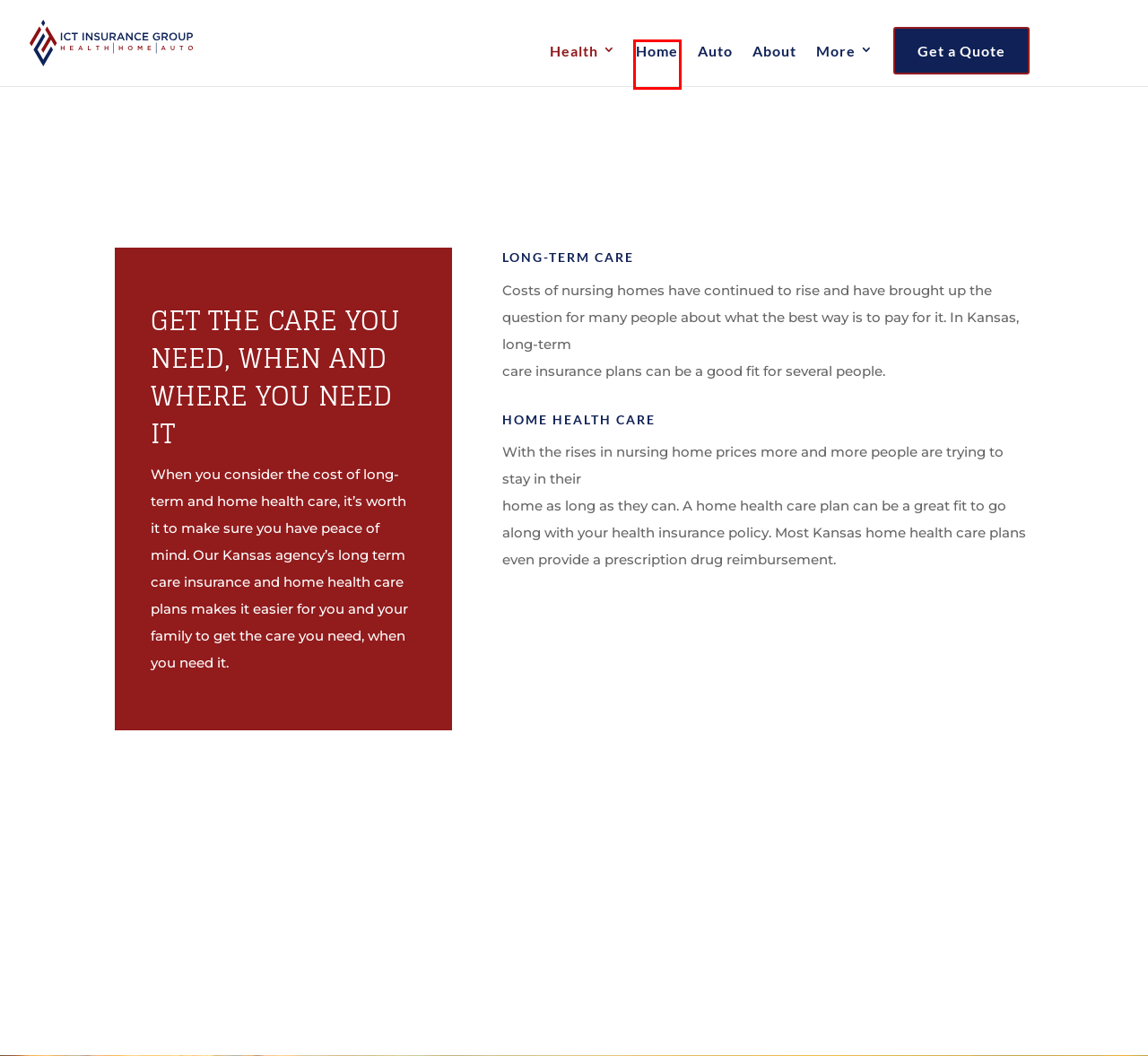Review the webpage screenshot provided, noting the red bounding box around a UI element. Choose the description that best matches the new webpage after clicking the element within the bounding box. The following are the options:
A. Agent Contracting - ICT Insurance Group
B. ICT Insurance Osage City Ks - ICT Insurance Group
C. Health Home & Auto Insurance - Wichita, Lawrence, Kansas
D. ICT Insurance Lawrence
E. About Us | ICT Insurance Group
F. Kansas Home Insurance | Cheap Homeowners & Property Insurance
G. Get A Quote - ICT Insurance Group
H. ICT Insurance El Dorado

F